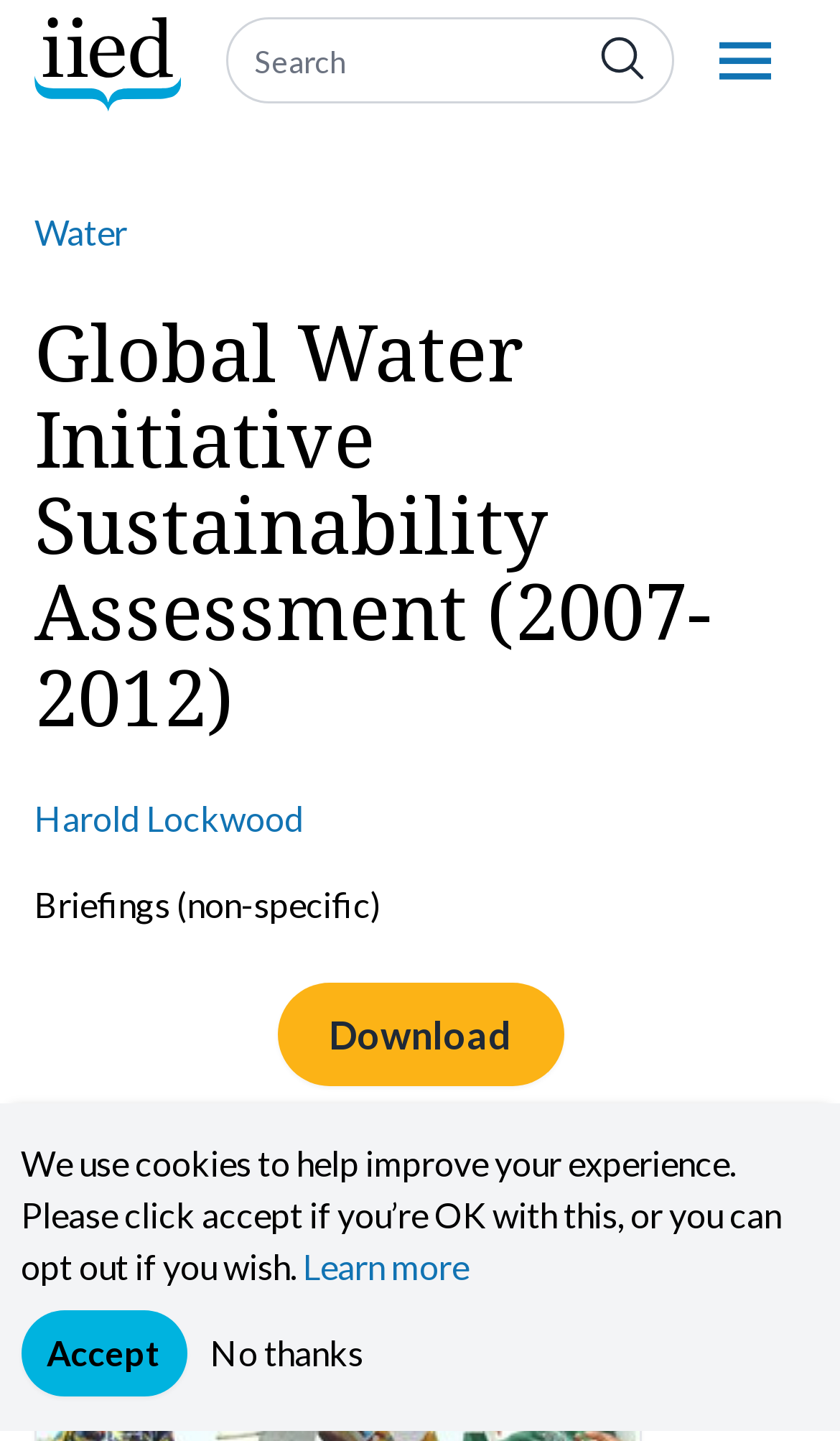Determine the coordinates of the bounding box that should be clicked to complete the instruction: "Click the 'Download' button". The coordinates should be represented by four float numbers between 0 and 1: [left, top, right, bottom].

[0.329, 0.682, 0.671, 0.754]